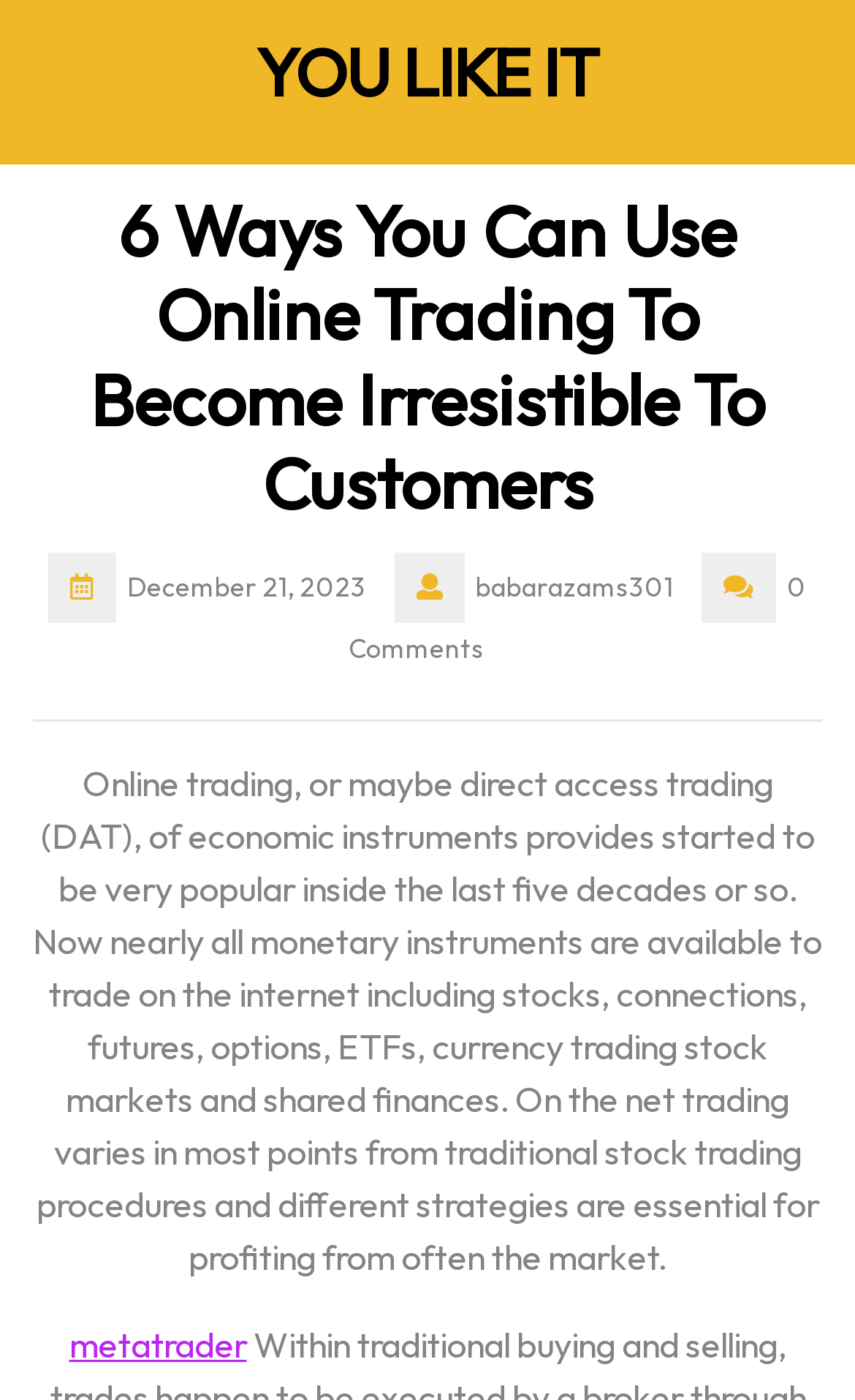What is the name of the trading platform mentioned in the article?
By examining the image, provide a one-word or phrase answer.

metatrader